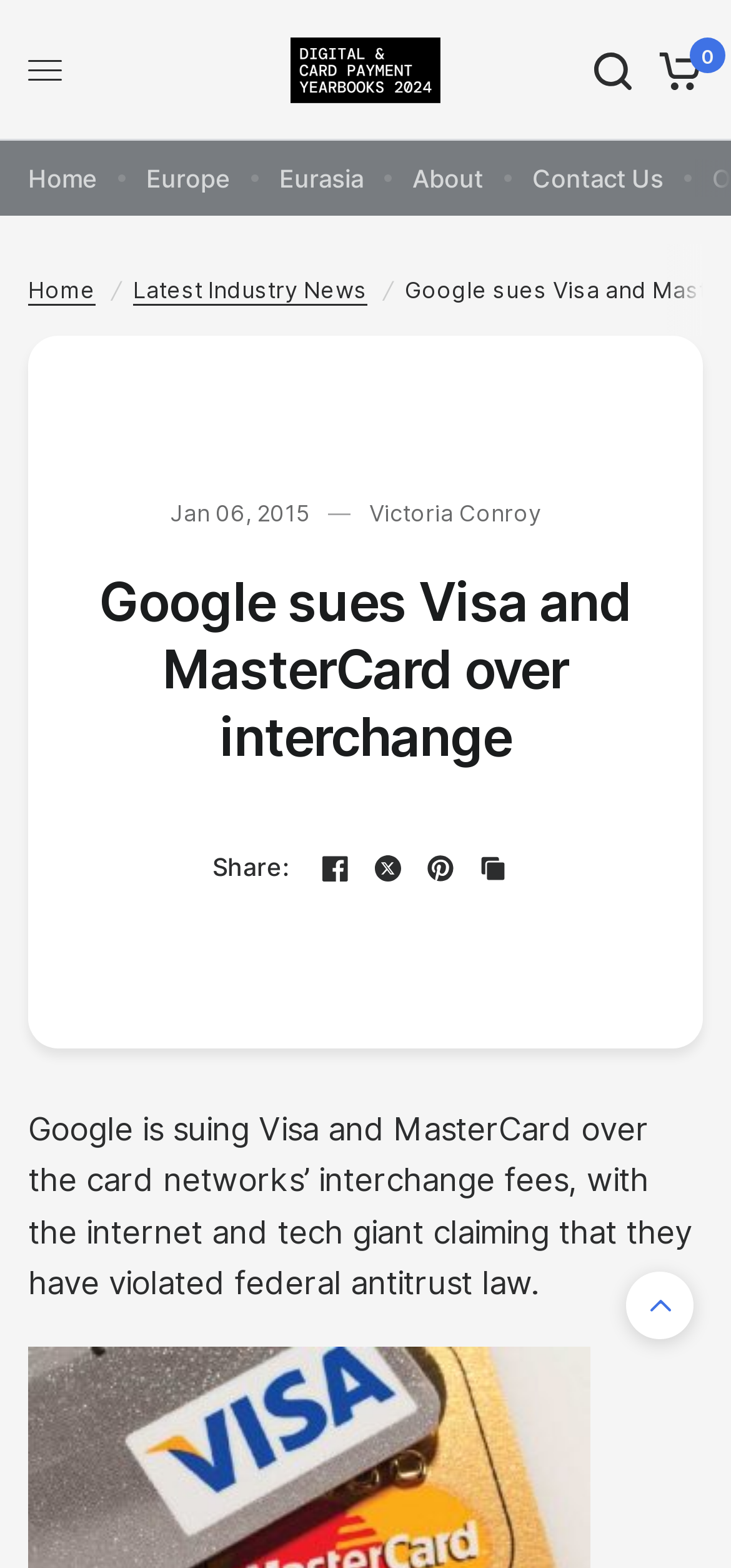Respond with a single word or short phrase to the following question: 
What is the author of the article?

Victoria Conroy